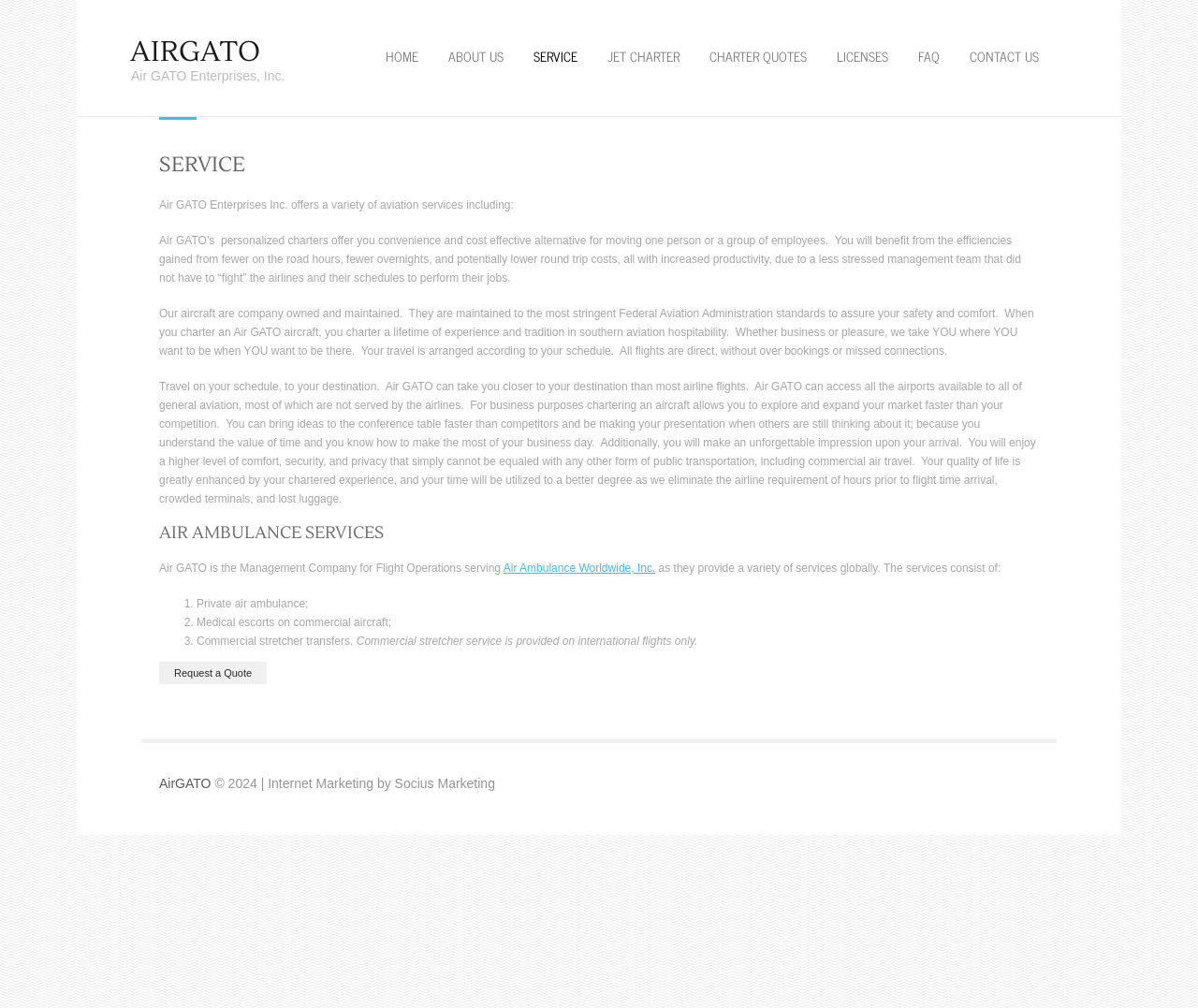Answer the question using only a single word or phrase: 
What is the benefit of chartering an Air GATO aircraft?

Increased productivity